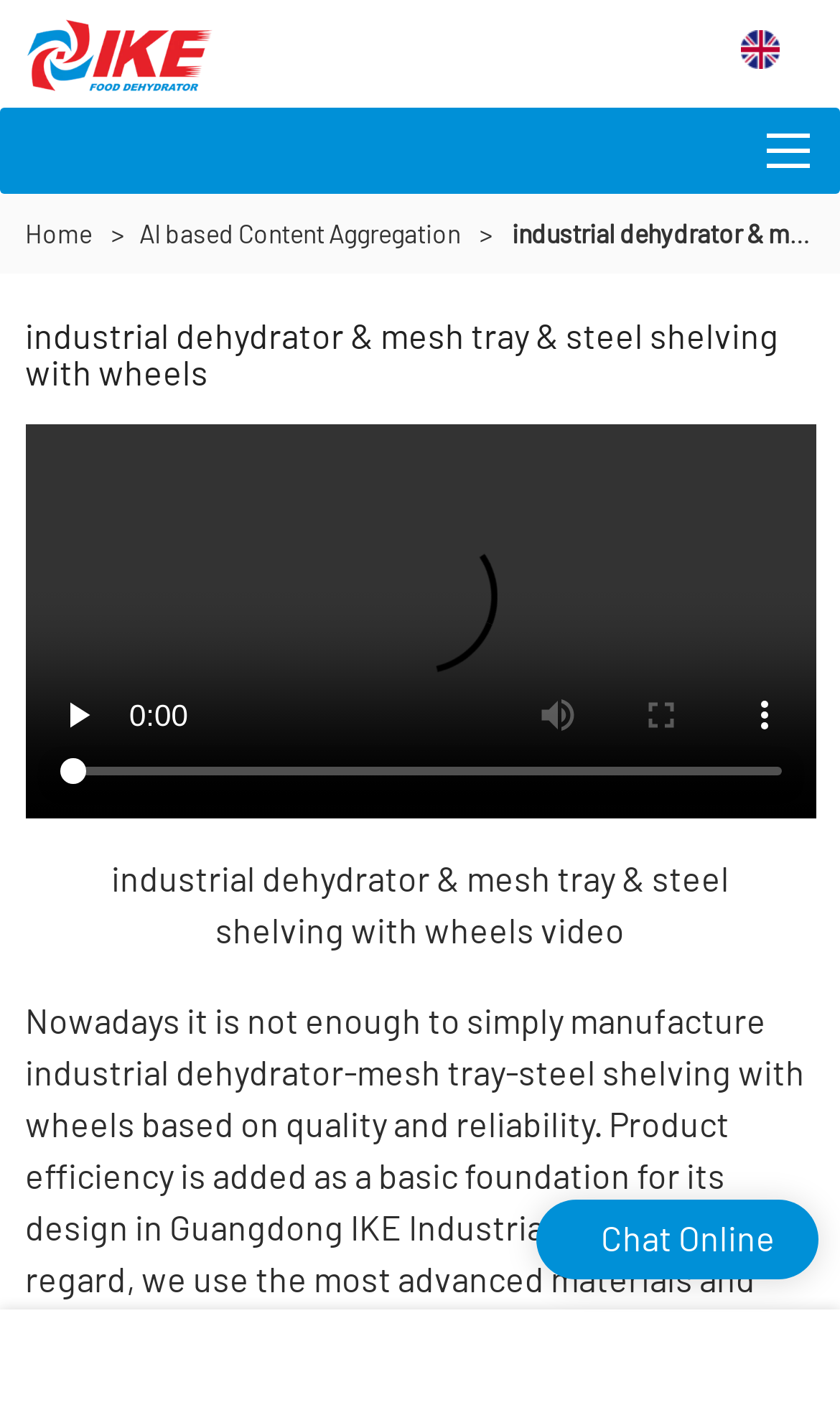Generate a thorough description of the webpage.

This webpage appears to be a product page for an industrial dehydrator with mesh tray and steel shelving on wheels from IKE. At the top left, there is a link with the product name, accompanied by an image of the product. Below the image, there is a button on the top right corner of the page.

The top navigation bar has three links: "Home" on the left, followed by a separator, then "AI based Content Aggregation" in the middle, and another separator on the right. 

The main content of the page is divided into two sections. The top section has a heading that repeats the product name, and below it, there is a video showcasing the product. The video has a play button, mute button, full-screen button, and a button to show more media controls. There is also a video time scrubber slider below the video.

Below the video, there is a static text describing the video content. At the bottom right corner of the page, there is a "Chat Online" text.